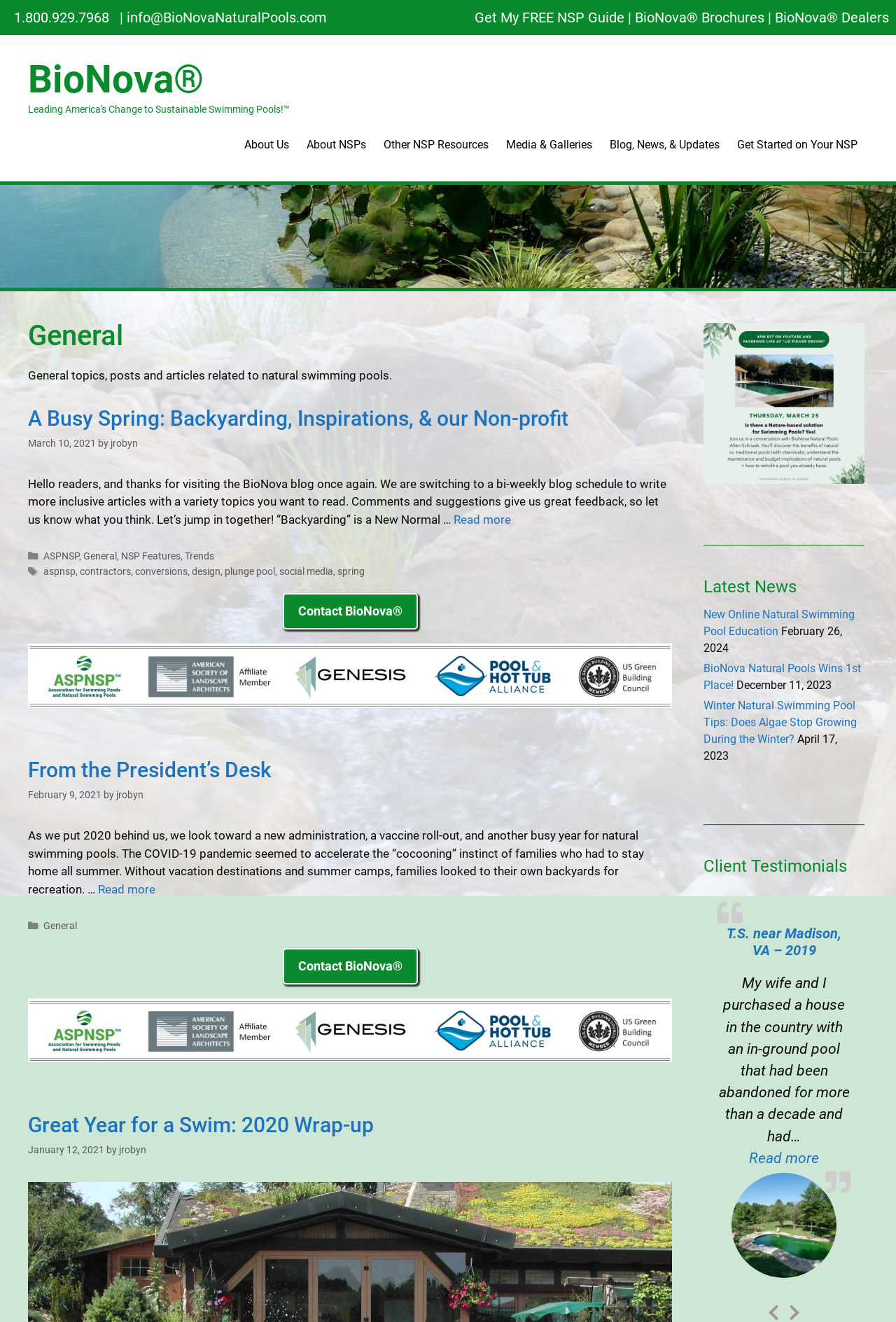Determine the bounding box coordinates of the clickable element necessary to fulfill the instruction: "View 'From the President’s Desk' article". Provide the coordinates as four float numbers within the 0 to 1 range, i.e., [left, top, right, bottom].

[0.031, 0.573, 0.75, 0.592]